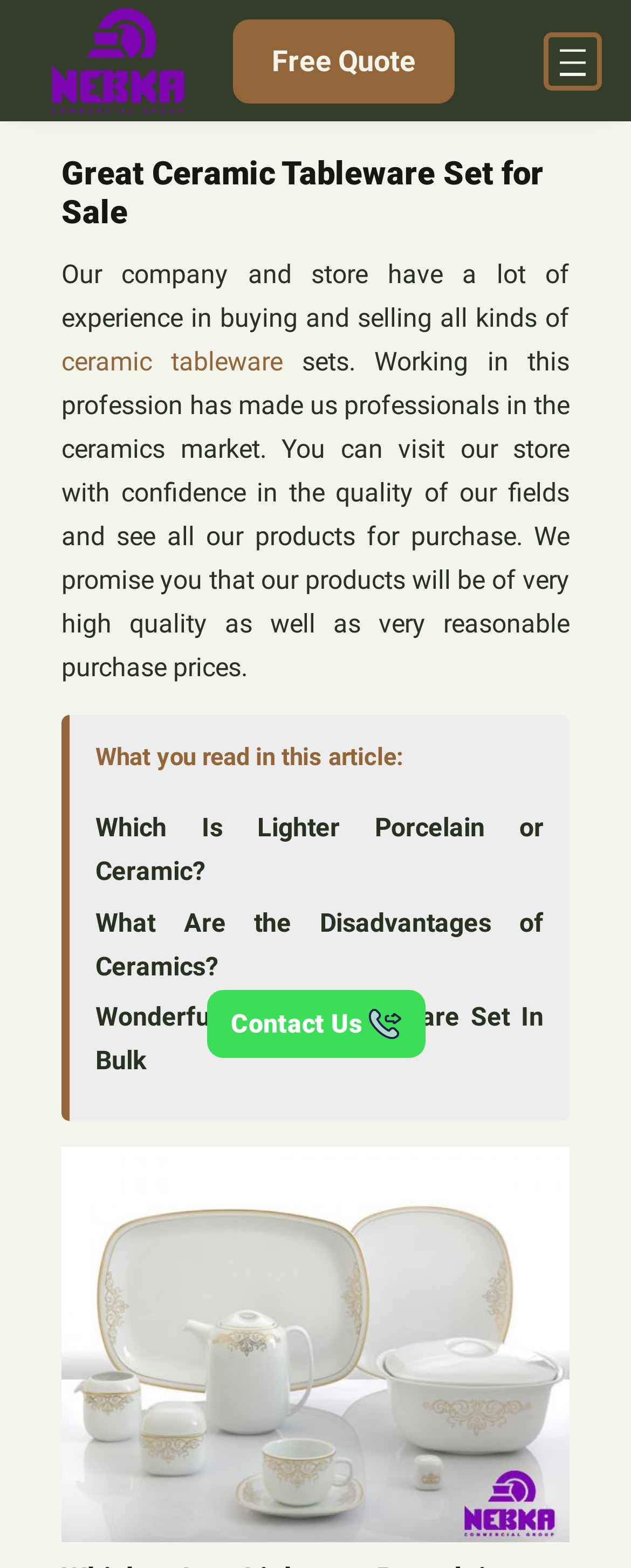Locate the bounding box coordinates of the element that should be clicked to fulfill the instruction: "Enter first name".

None